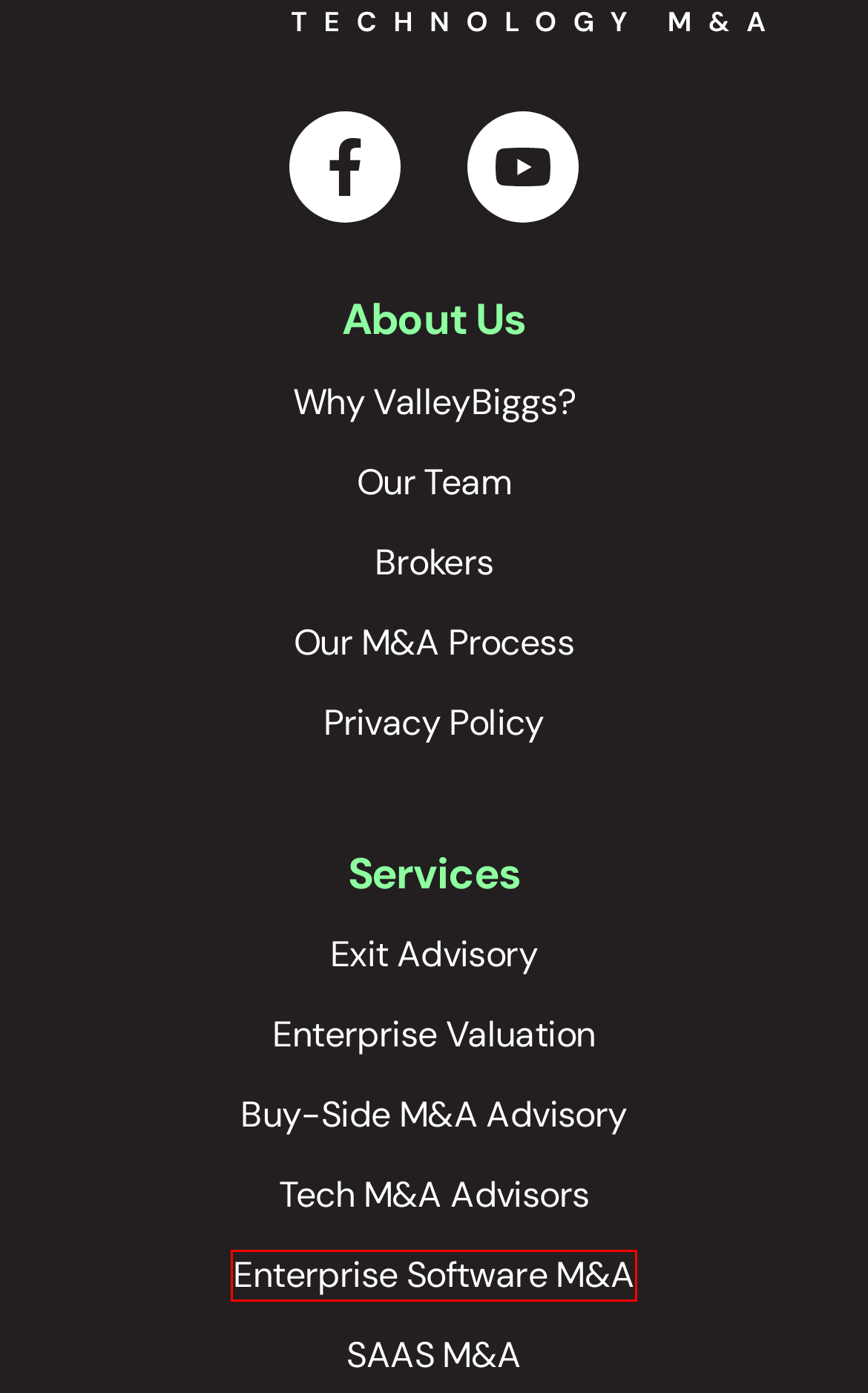You have a screenshot of a webpage with a red rectangle bounding box around an element. Identify the best matching webpage description for the new page that appears after clicking the element in the bounding box. The descriptions are:
A. M&A for Enterprise Software - ValleyBiggs
B. About - ValleyBiggs
C. M&A Investment Banking - ValleyBiggs
D. M&A for SaaS - ValleyBiggs
E. Buy-Side M&A Advisory - ValleyBiggs
F. Privacy Policy - ValleyBiggs
G. Meet Our Team - ValleyBiggs
H. Business Brokers to Sell Your Business - ValleyBiggs

A